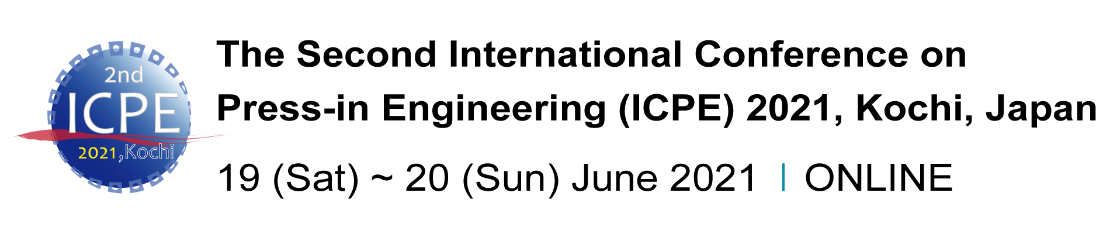Offer a detailed explanation of what is depicted in the image.

The image showcases the promotional banner for the Second International Conference on Press-in Engineering (ICPE) 2021, which took place online in Kochi, Japan, from June 19 to June 20, 2021. The design features a vibrant circular logo that highlights the conference's theme, along with the title and date of the event prominently displayed. The logo is adorned with a deep blue background, symbolizing innovation and collaboration, guiding attendees through the details of this significant engineering conference.